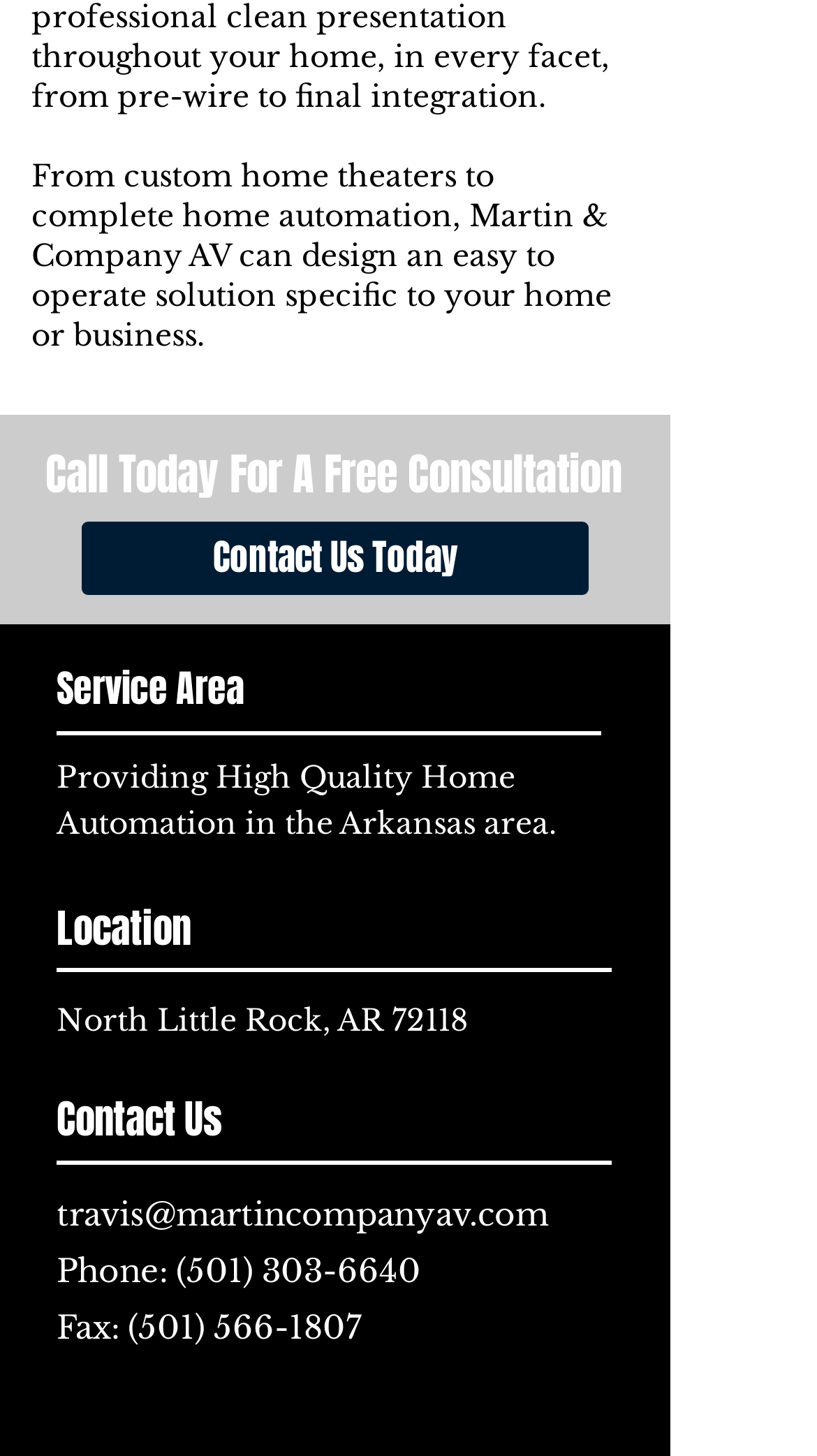Provide the bounding box coordinates of the HTML element described by the text: "About". The coordinates should be in the format [left, top, right, bottom] with values between 0 and 1.

None